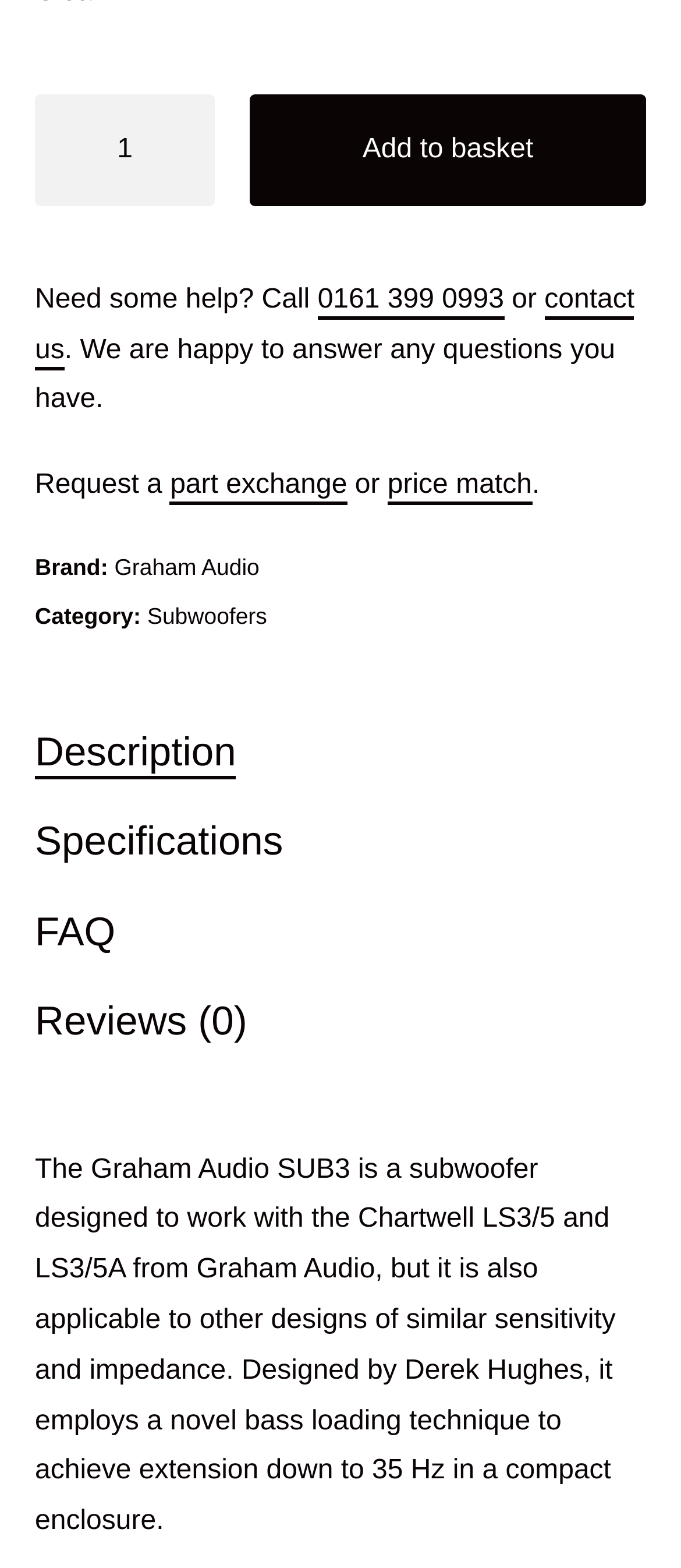Please mark the clickable region by giving the bounding box coordinates needed to complete this instruction: "View product description".

[0.051, 0.464, 0.347, 0.497]